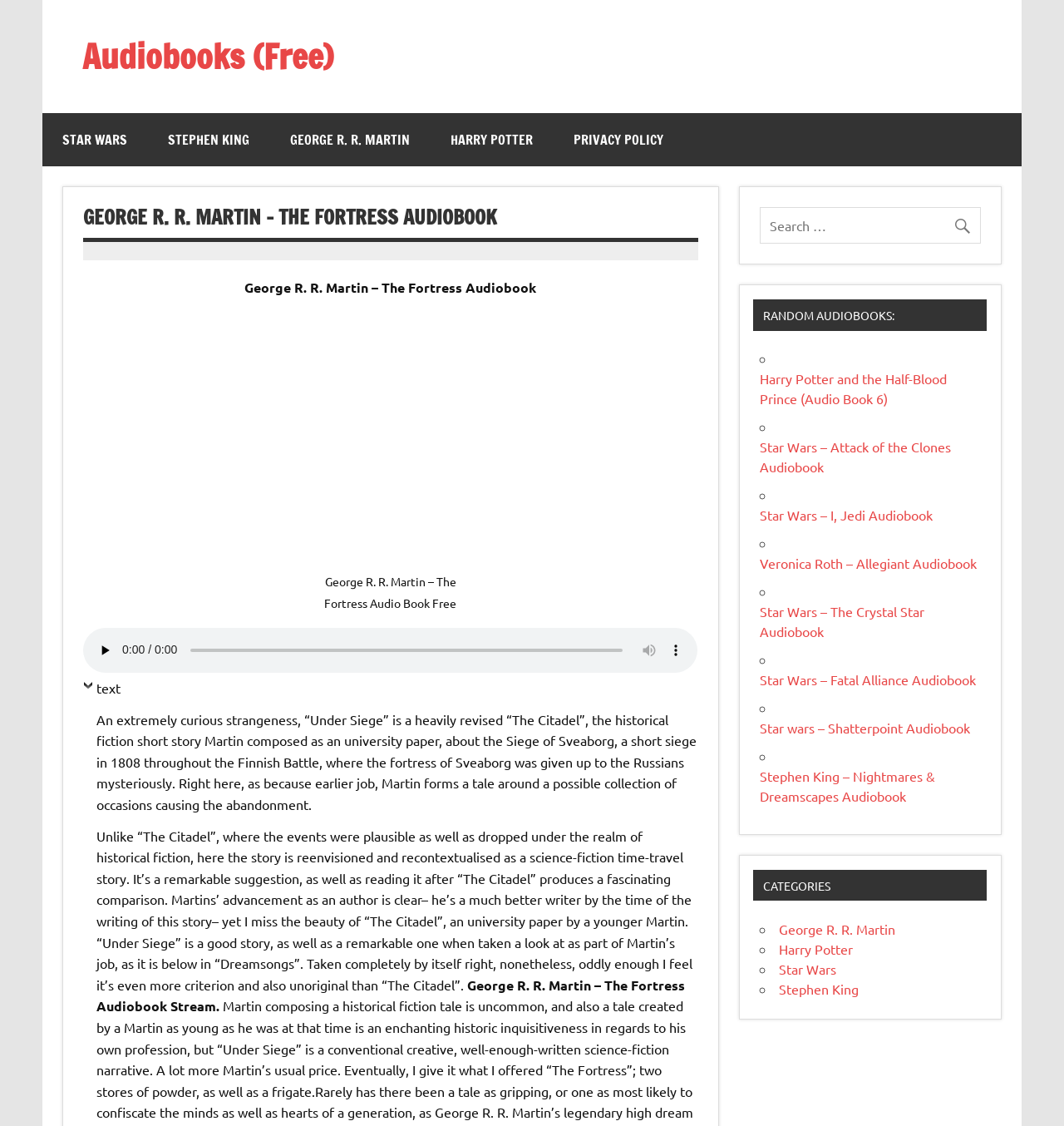Using the description "name="s" placeholder="Search …"", locate and provide the bounding box of the UI element.

[0.714, 0.184, 0.922, 0.217]